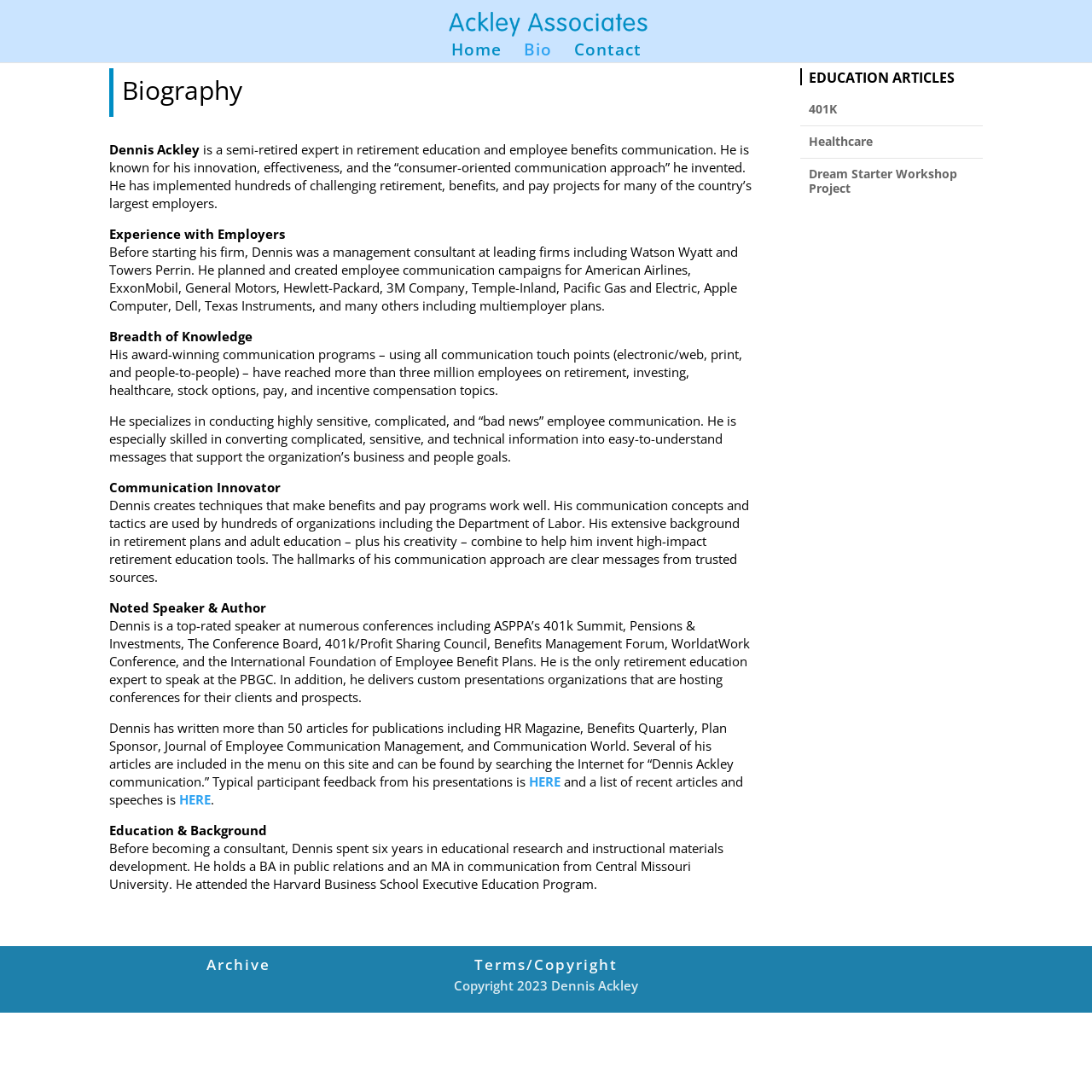Locate the bounding box coordinates of the element that should be clicked to execute the following instruction: "Explore the Education & Background section".

[0.1, 0.752, 0.245, 0.768]